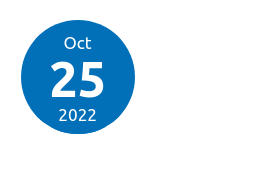Create a detailed narrative that captures the essence of the image.

The image features a circular badge with a vibrant blue background, prominently displaying the date "25" in bold white text, indicating a specific day. Above the date, the month "Oct" is featured in smaller white letters, while below the date, the year "2022" is shown in a clean, easy-to-read font. This design likely serves to highlight a noteworthy event or post date within the context of a digital publication, possibly associated with the article titled "11 Examples of Animals With Tusks (Pictures And Overviews."